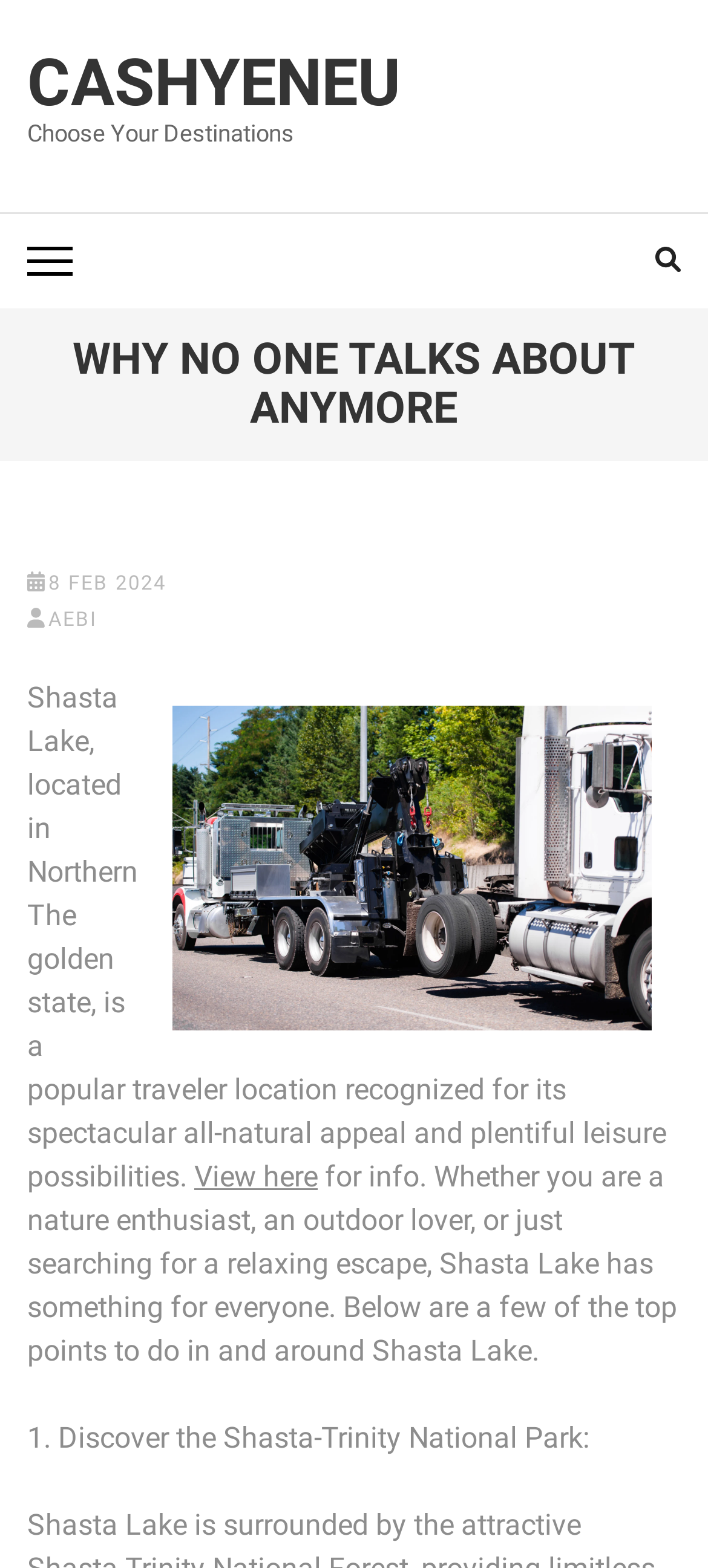Answer the following query concisely with a single word or phrase:
What is the purpose of the 'View here' link?

For info